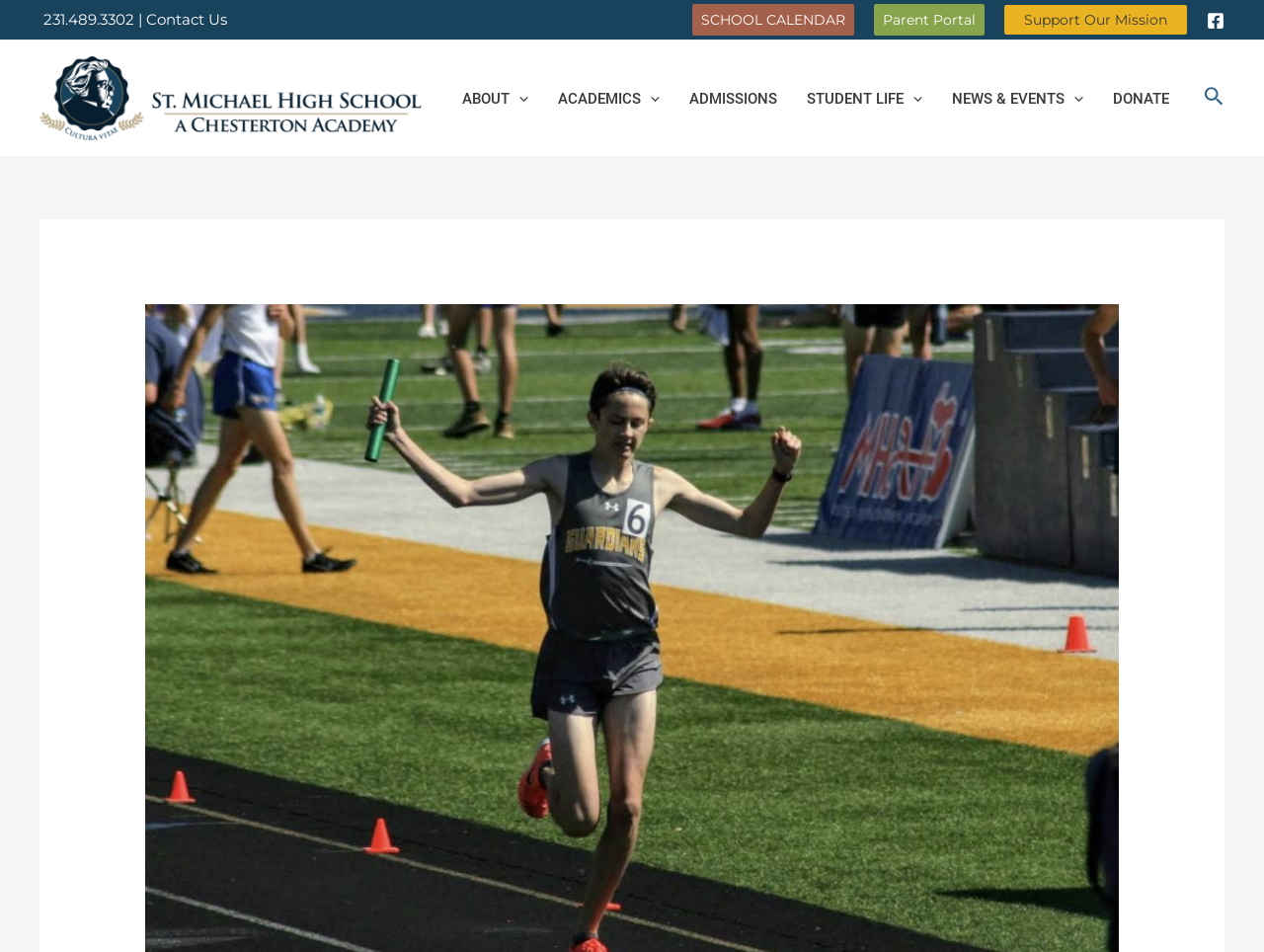Please identify the bounding box coordinates of the area I need to click to accomplish the following instruction: "Click Contact Us".

[0.116, 0.011, 0.18, 0.031]